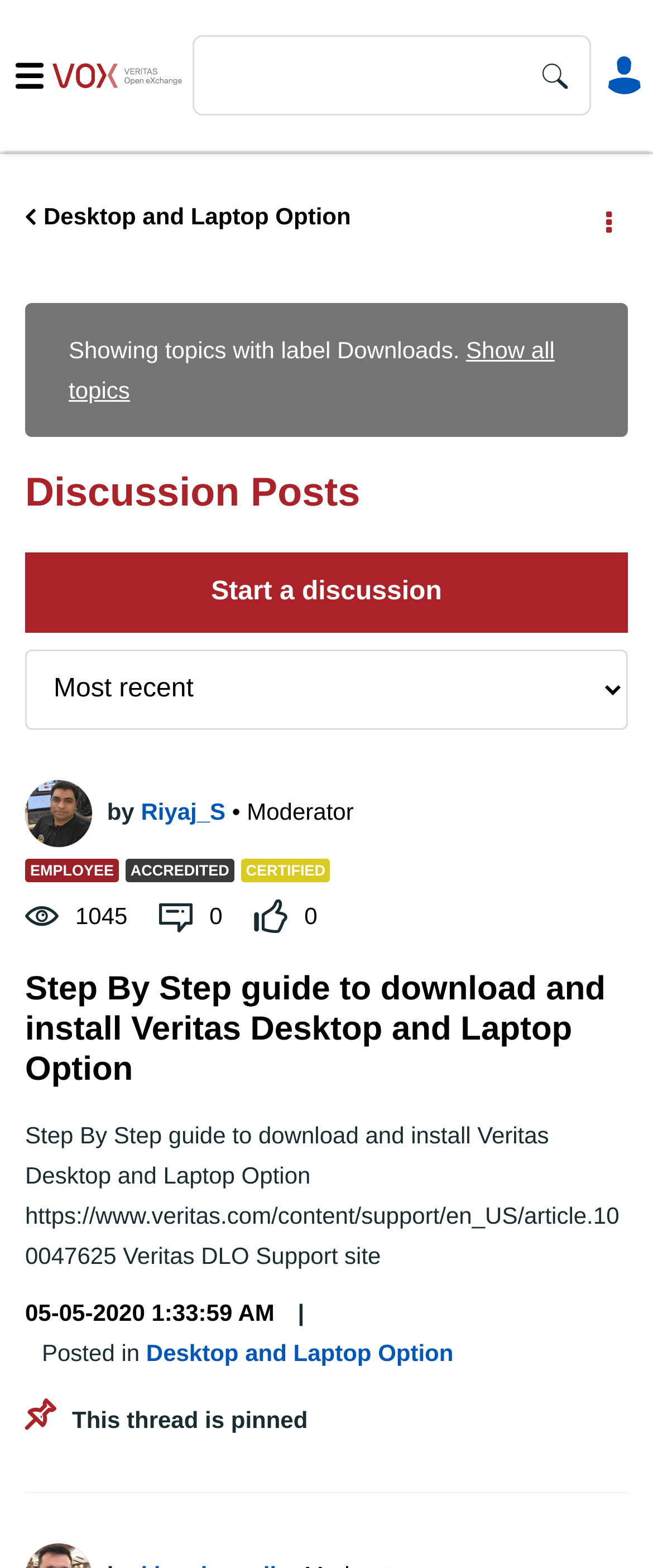Respond with a single word or phrase to the following question: How many alerts are present on the page?

5